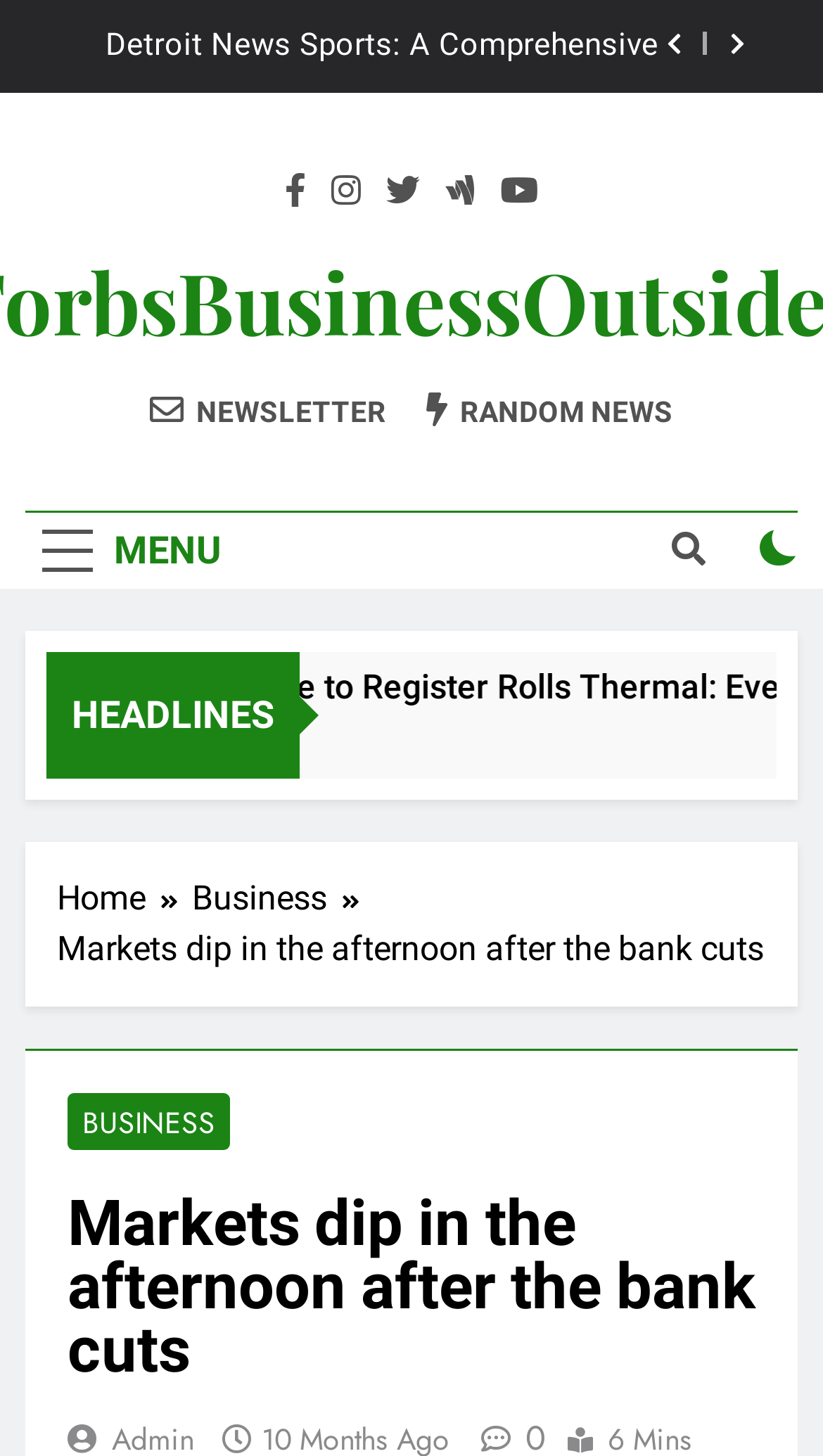Could you highlight the region that needs to be clicked to execute the instruction: "Click the menu button"?

[0.031, 0.352, 0.29, 0.404]